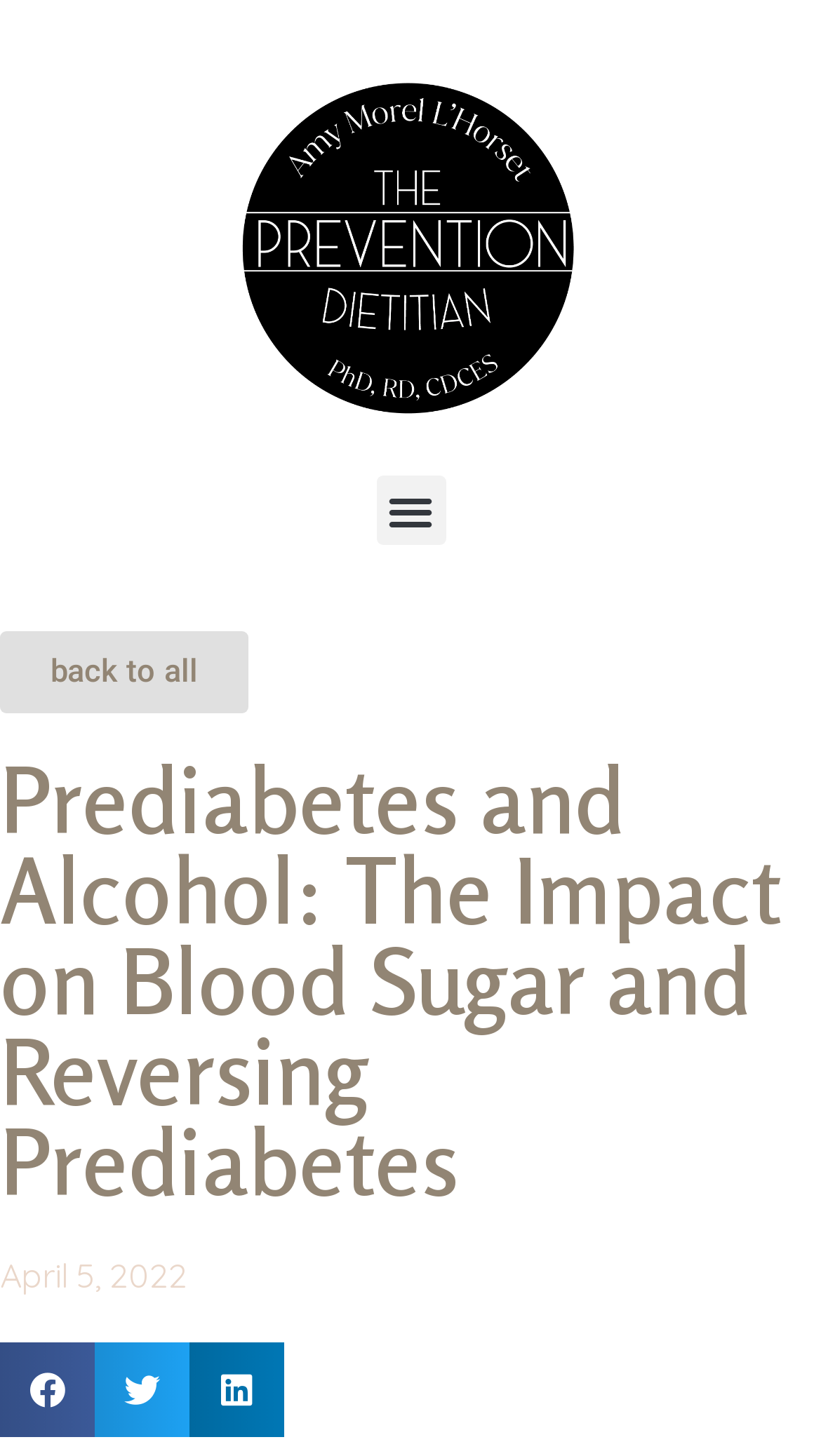Find the bounding box of the element with the following description: "title="Home"". The coordinates must be four float numbers between 0 and 1, formatted as [left, top, right, bottom].

None